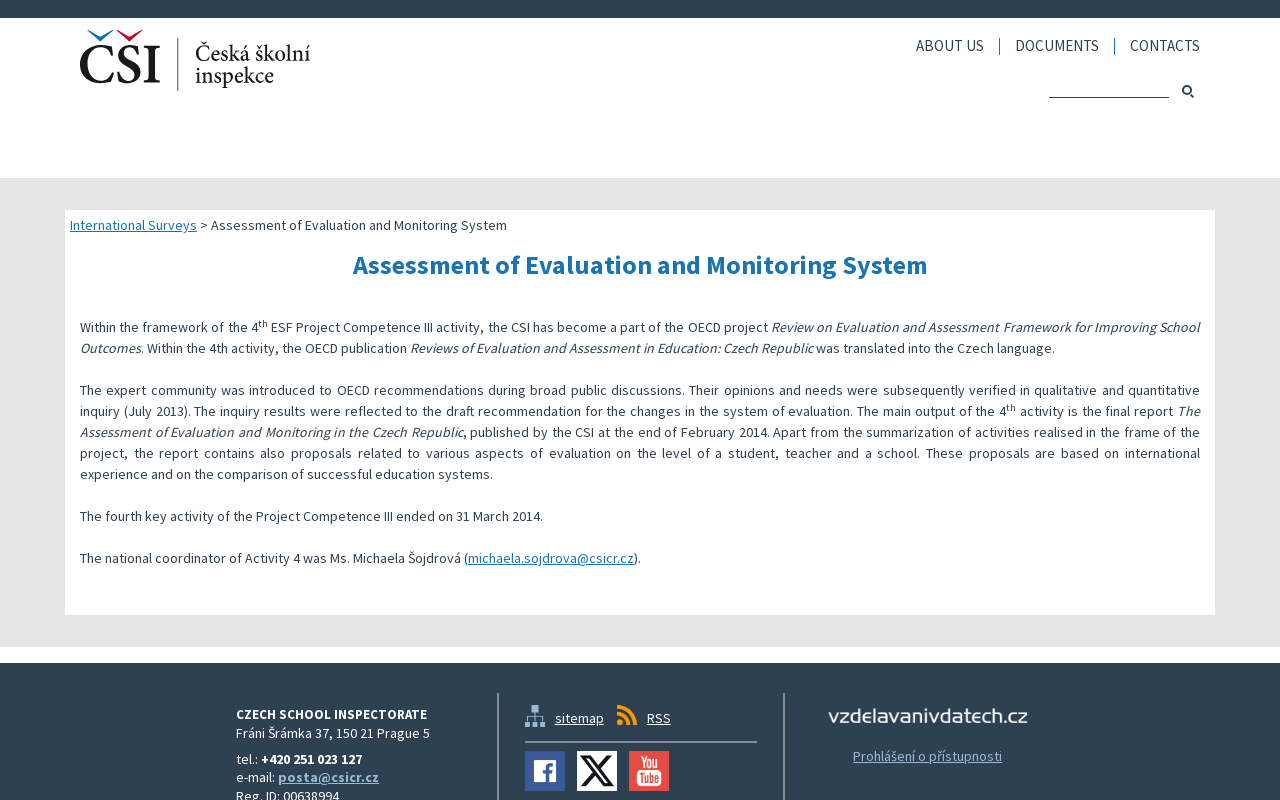Please specify the bounding box coordinates in the format (top-left x, top-left y, bottom-right x, bottom-right y), with values ranging from 0 to 1. Identify the bounding box for the UI component described as follows: About us

[0.704, 0.048, 0.78, 0.069]